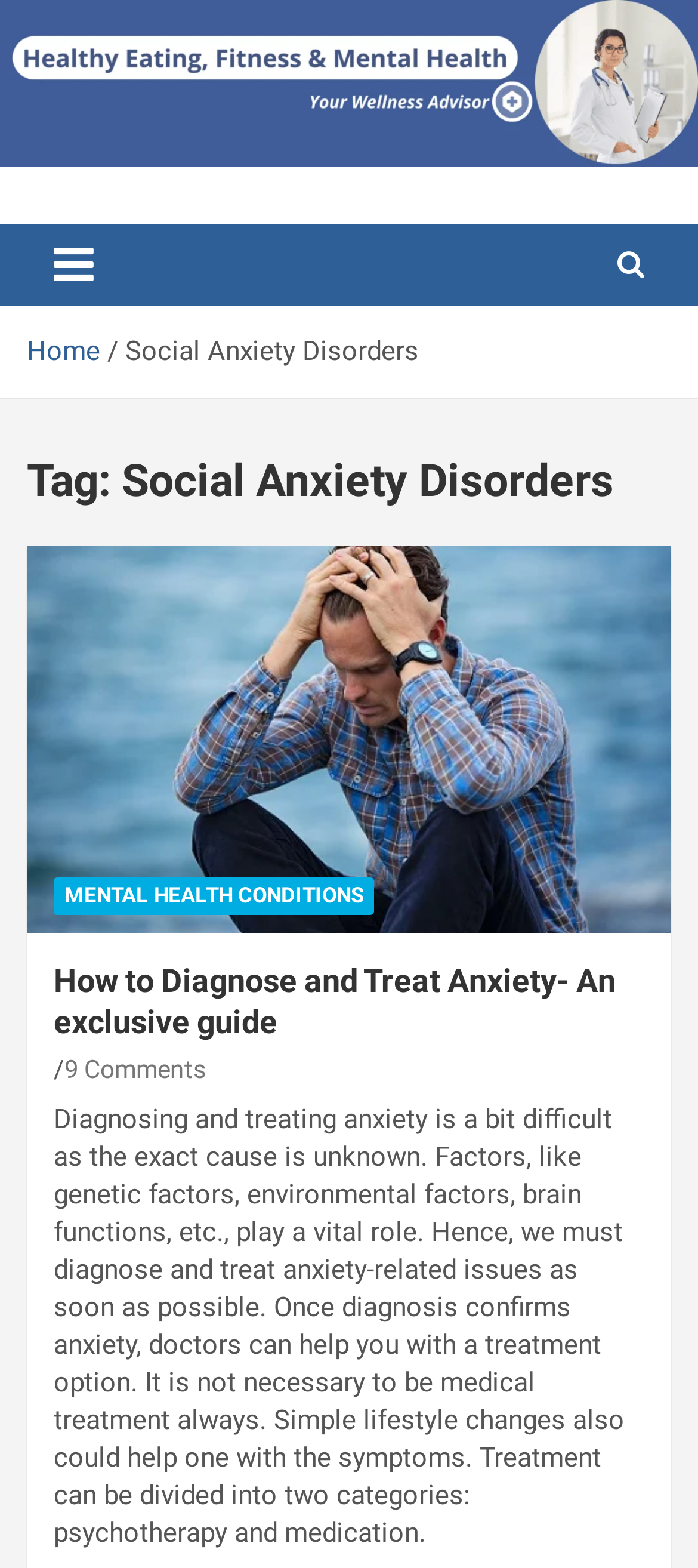Please find and report the primary heading text from the webpage.

Tag: Social Anxiety Disorders